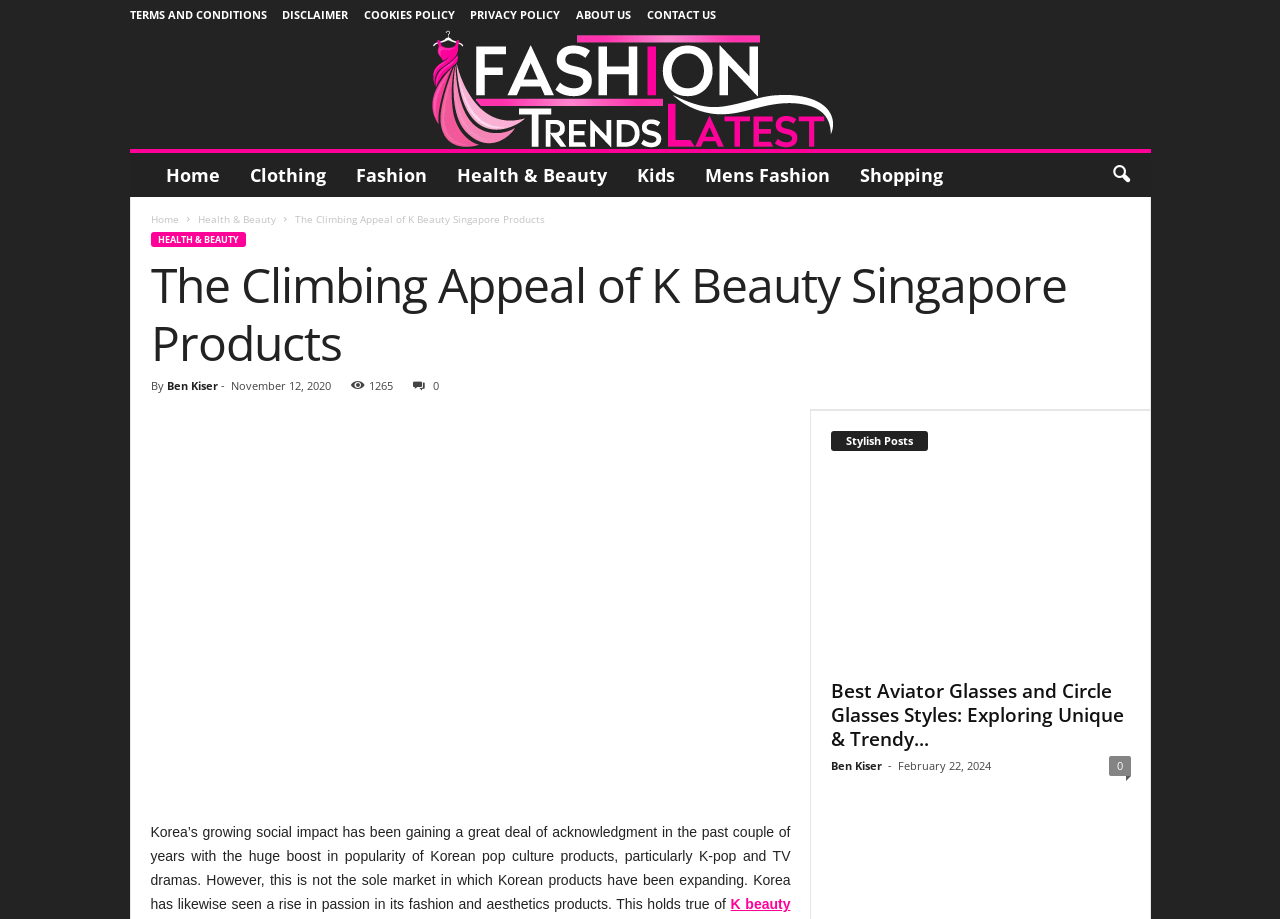Bounding box coordinates are to be given in the format (top-left x, top-left y, bottom-right x, bottom-right y). All values must be floating point numbers between 0 and 1. Provide the bounding box coordinate for the UI element described as: aria-label="search icon"

[0.858, 0.83, 0.893, 0.878]